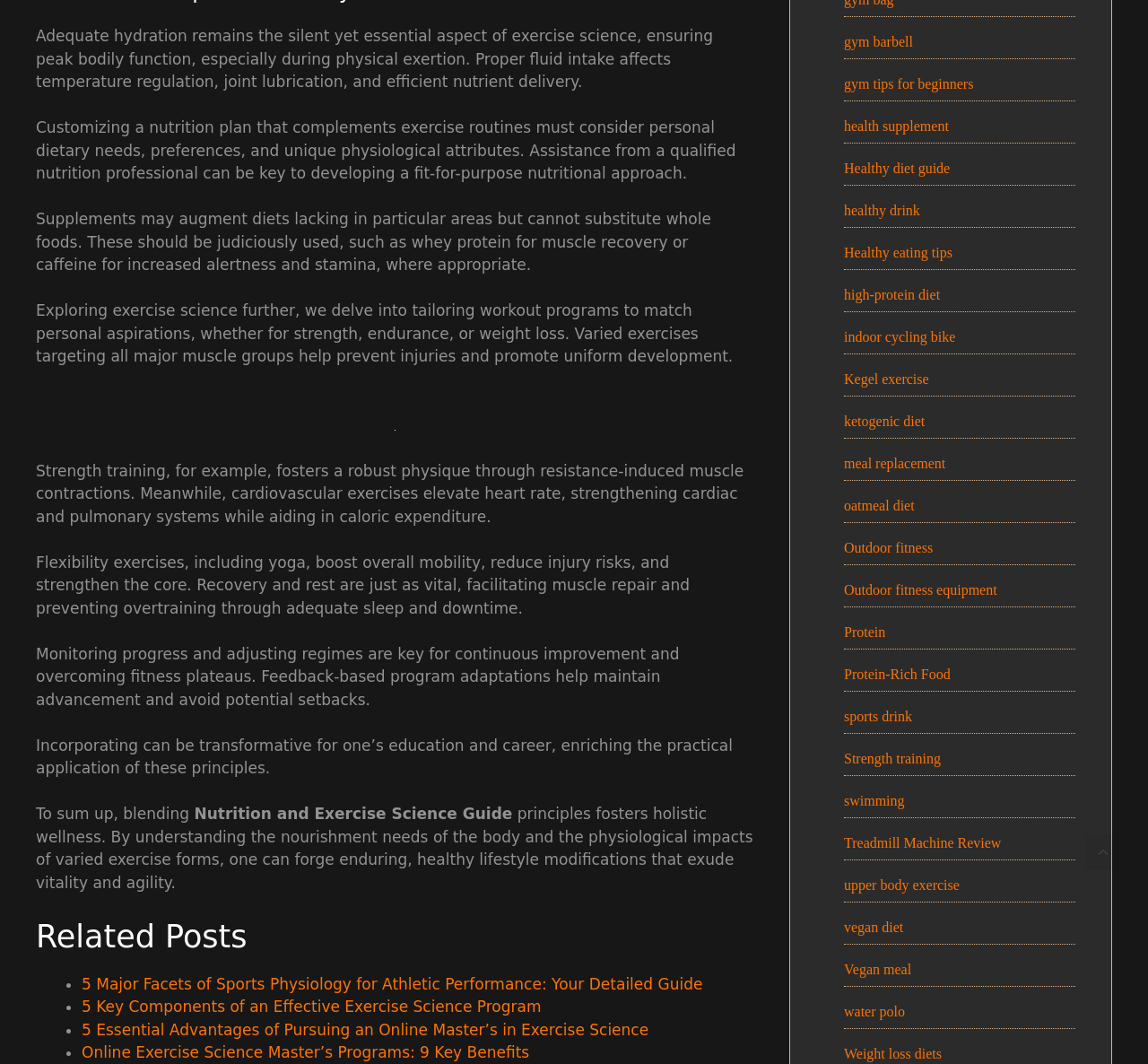Pinpoint the bounding box coordinates of the area that must be clicked to complete this instruction: "Click on 'gym barbell'".

[0.735, 0.032, 0.795, 0.046]